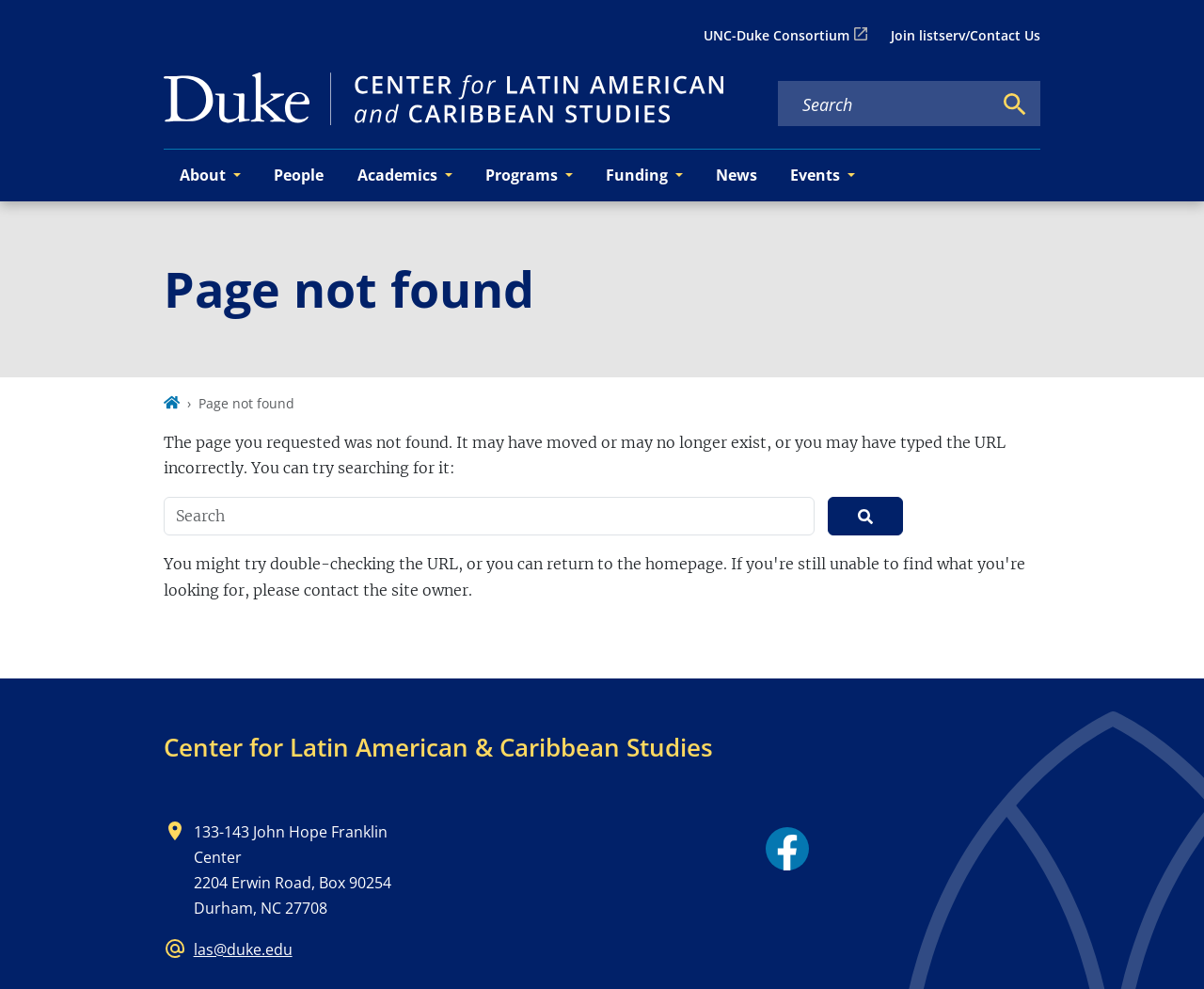Determine the bounding box coordinates of the area to click in order to meet this instruction: "Visit the Center for Latin American & Caribbean Studies".

[0.136, 0.086, 0.601, 0.11]